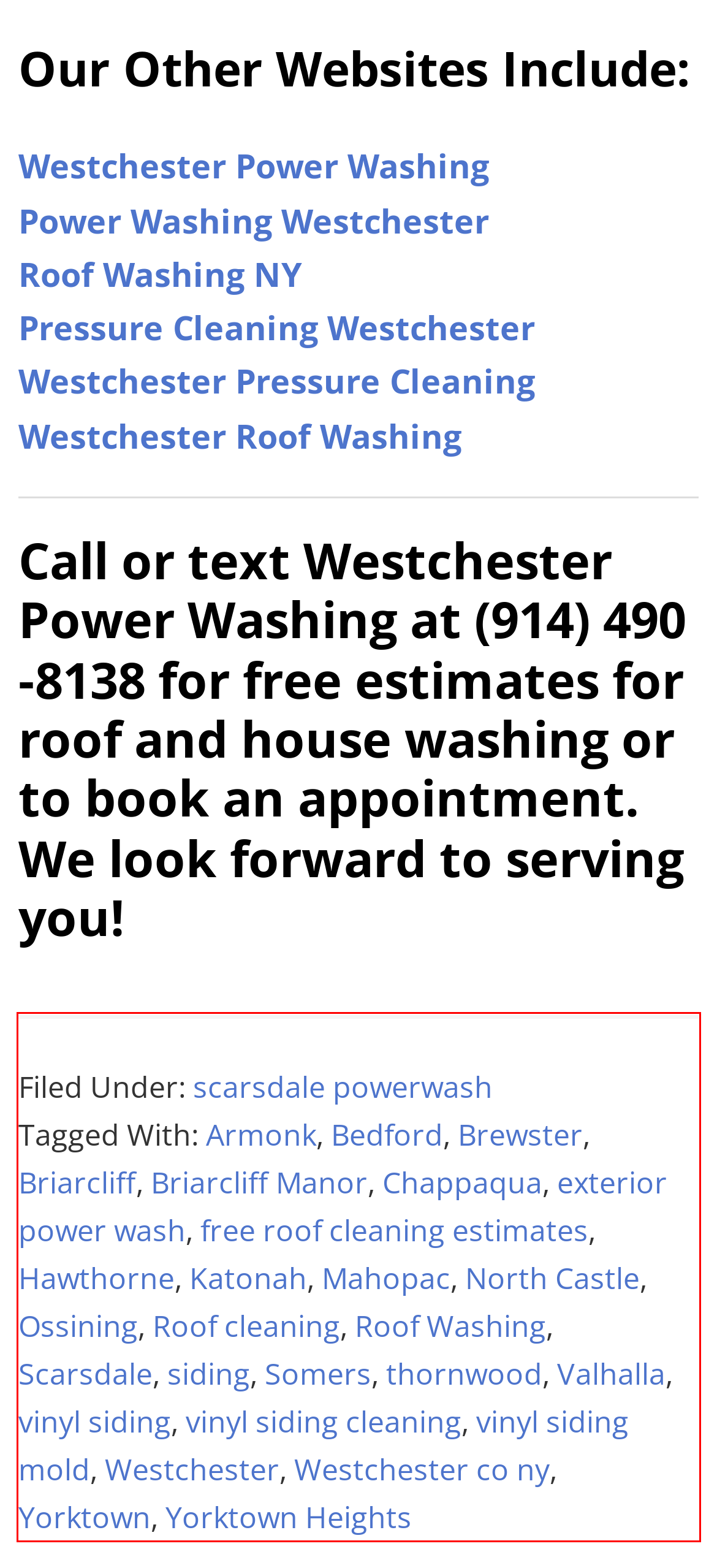You are given a screenshot showing a webpage with a red bounding box. Perform OCR to capture the text within the red bounding box.

Filed Under: scarsdale powerwash Tagged With: Armonk, Bedford, Brewster, Briarcliff, Briarcliff Manor, Chappaqua, exterior power wash, free roof cleaning estimates, Hawthorne, Katonah, Mahopac, North Castle, Ossining, Roof cleaning, Roof Washing, Scarsdale, siding, Somers, thornwood, Valhalla, vinyl siding, vinyl siding cleaning, vinyl siding mold, Westchester, Westchester co ny, Yorktown, Yorktown Heights